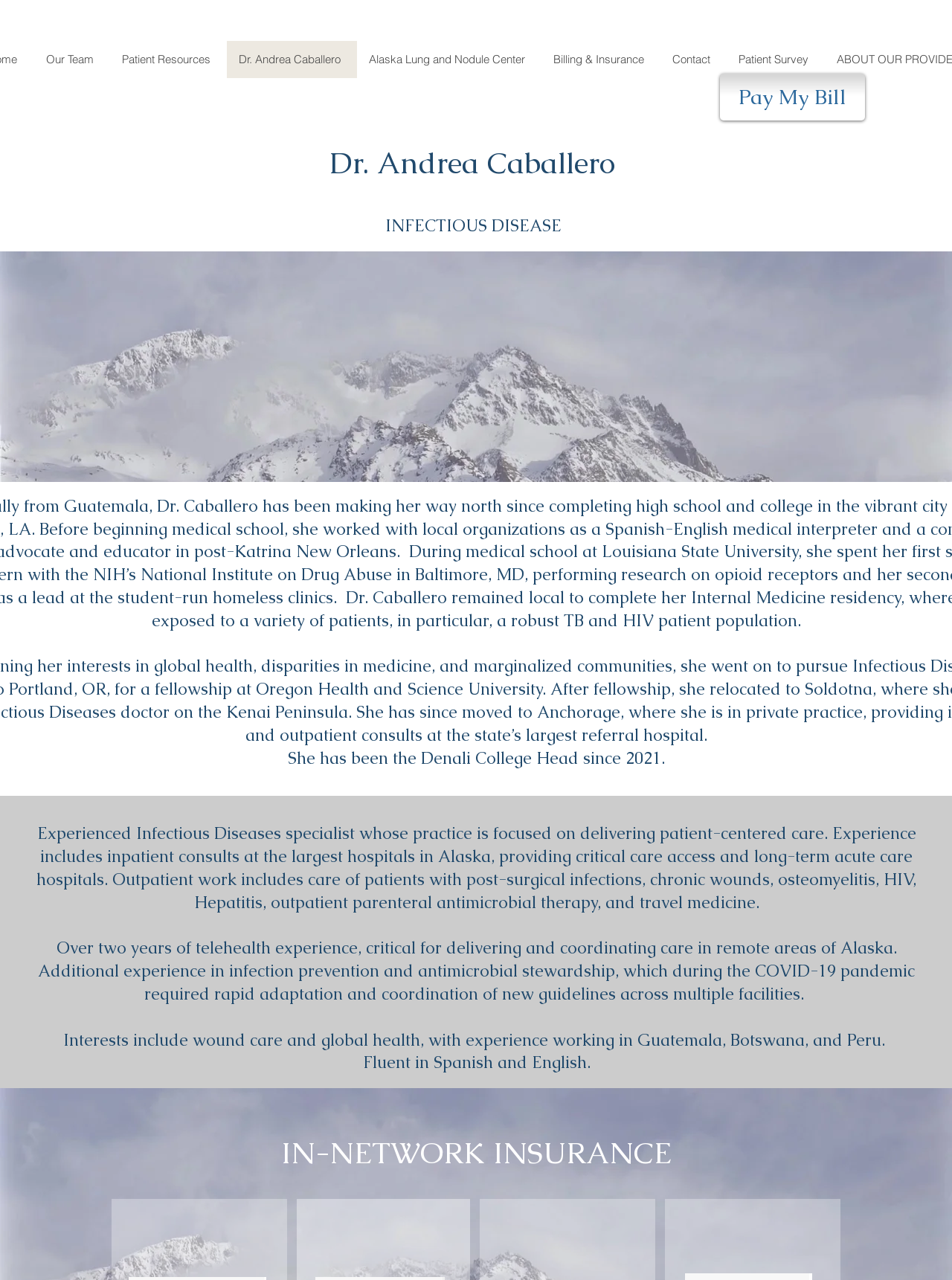Reply to the question with a single word or phrase:
What is one of Dr. Andrea Caballero's interests?

Wound care